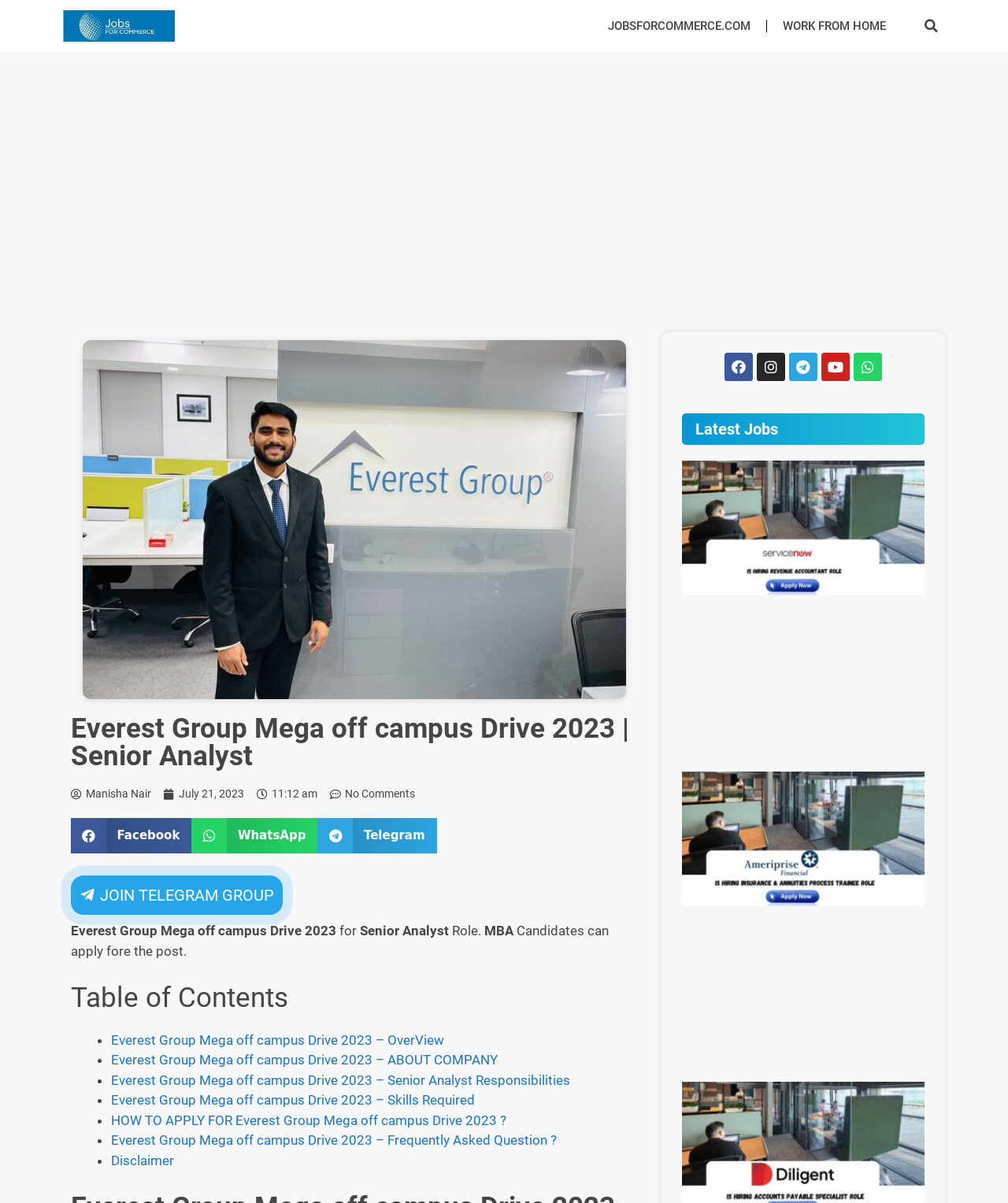Write an exhaustive caption that covers the webpage's main aspects.

This webpage appears to be a job posting for an Everest Group Mega off-campus drive in 2023 for a Senior Analyst role, specifically targeting MBA candidates. 

At the top of the page, there are three links: one is an empty link, another is "JOBSFORCOMMERCE.COM", and the third is "WORK FROM HOME". A search bar is located to the right of these links. Below these elements, there is an advertisement iframe that spans almost the entire width of the page.

The main content of the page is divided into sections. The first section features an image with the title "Everest Group Mega off campus Drive 2023" and a heading with the same text. Below this, there are links to the author, "Manisha Nair", and the date, "July 21, 2023". A "No Comments" link and social media sharing buttons for Facebook, WhatsApp, and Telegram are also present.

The next section appears to be a summary of the job posting, with text describing the company, the role, and the eligibility criteria. Below this, there is a table of contents with links to different sections of the job posting, including an overview, company information, responsibilities, skills required, and application instructions.

To the right of the main content, there is a sidebar with links to social media platforms, including Facebook, Instagram, Telegram, YouTube, and WhatsApp. Below this, there is a "Latest Jobs" section with two job postings: one for Service Now Off Campus Drive and another for Ameriprise Financial Recruitment 2024. Each job posting features an image, a heading, and a link to the job description.